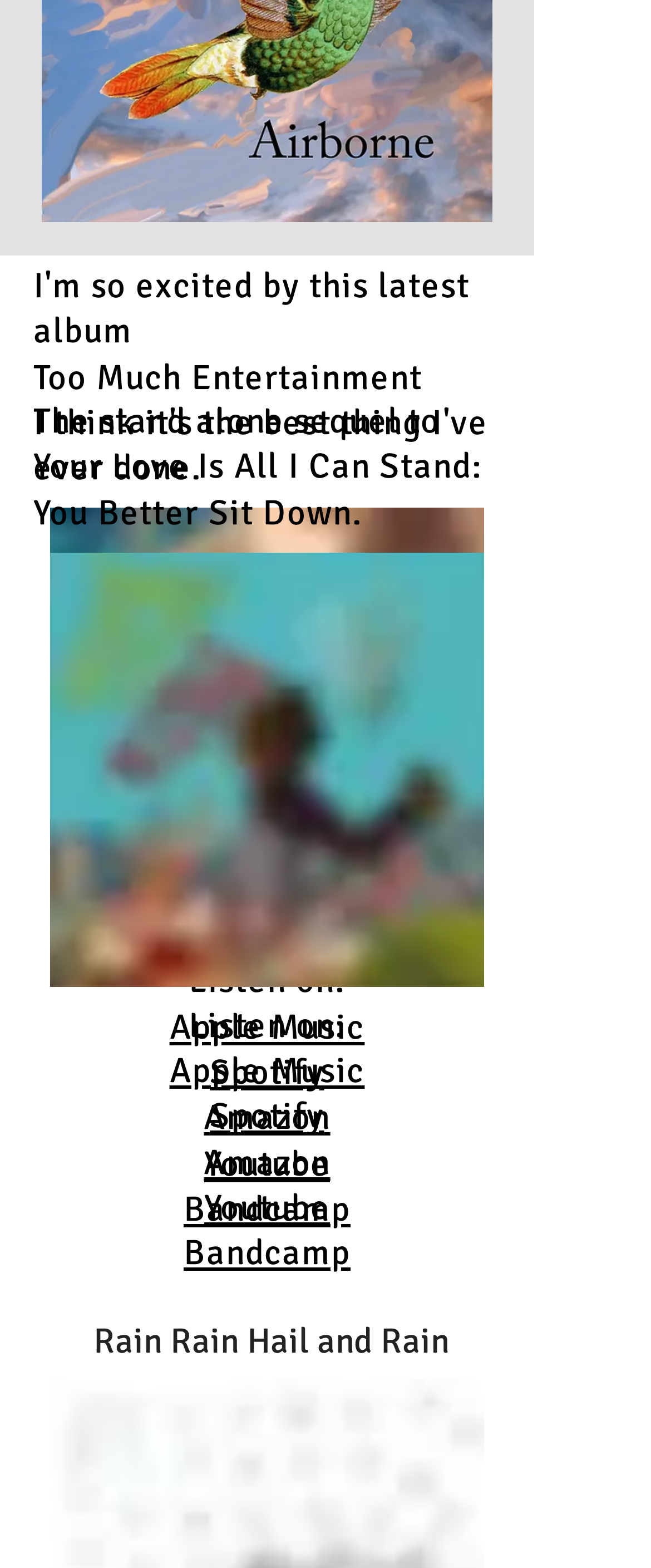How many music platforms are listed?
Using the image, provide a detailed and thorough answer to the question.

The number of music platforms is obtained by counting the link elements below the 'Listen on:' text, which are Apple Music, Spotify, Amazon, Youtube, and Bandcamp.